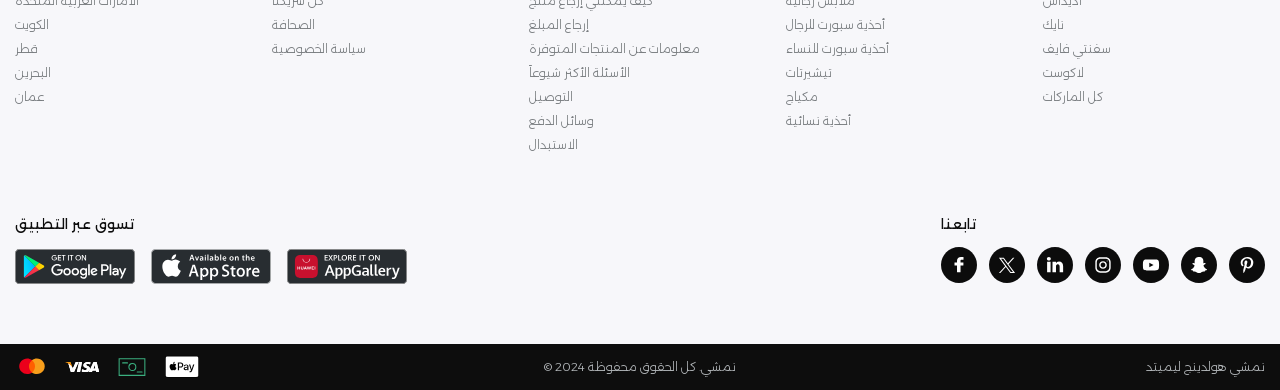Bounding box coordinates are specified in the format (top-left x, top-left y, bottom-right x, bottom-right y). All values are floating point numbers bounded between 0 and 1. Please provide the bounding box coordinate of the region this sentence describes: معلومات عن المنتجات المتوفرة

[0.413, 0.104, 0.547, 0.143]